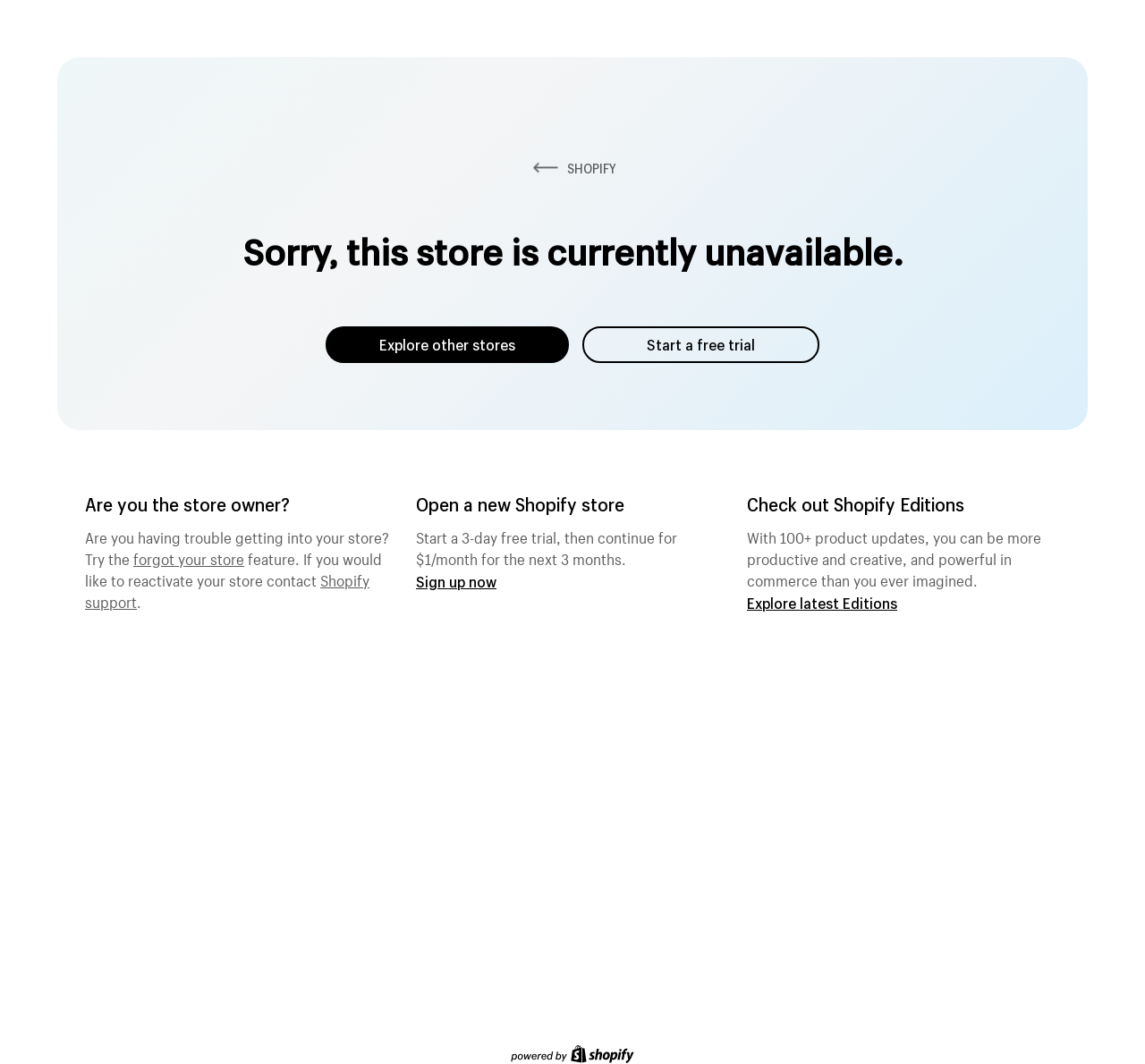How can the store owner regain access?
Offer a detailed and full explanation in response to the question.

The store owner can regain access by using the 'forgot your store' feature, which is mentioned in the text 'Are you having trouble getting into your store? Try the forgot your store feature.' on the webpage.